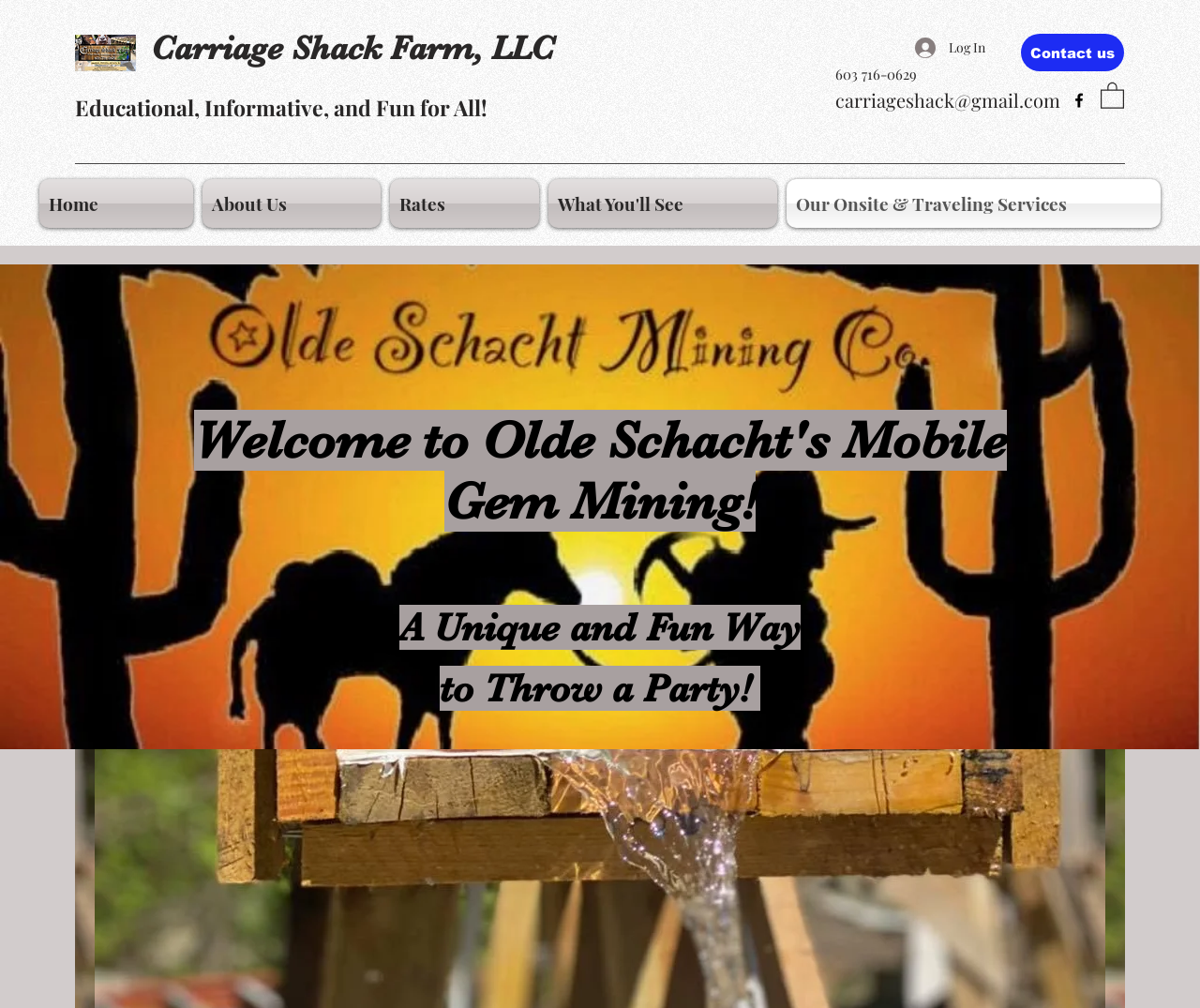Using the information in the image, give a detailed answer to the following question: What is the name of the social media platform?

I found the name of the social media platform by looking at the link element with the text 'Facebook' and the image element with the same text, which is likely to be a social media platform.